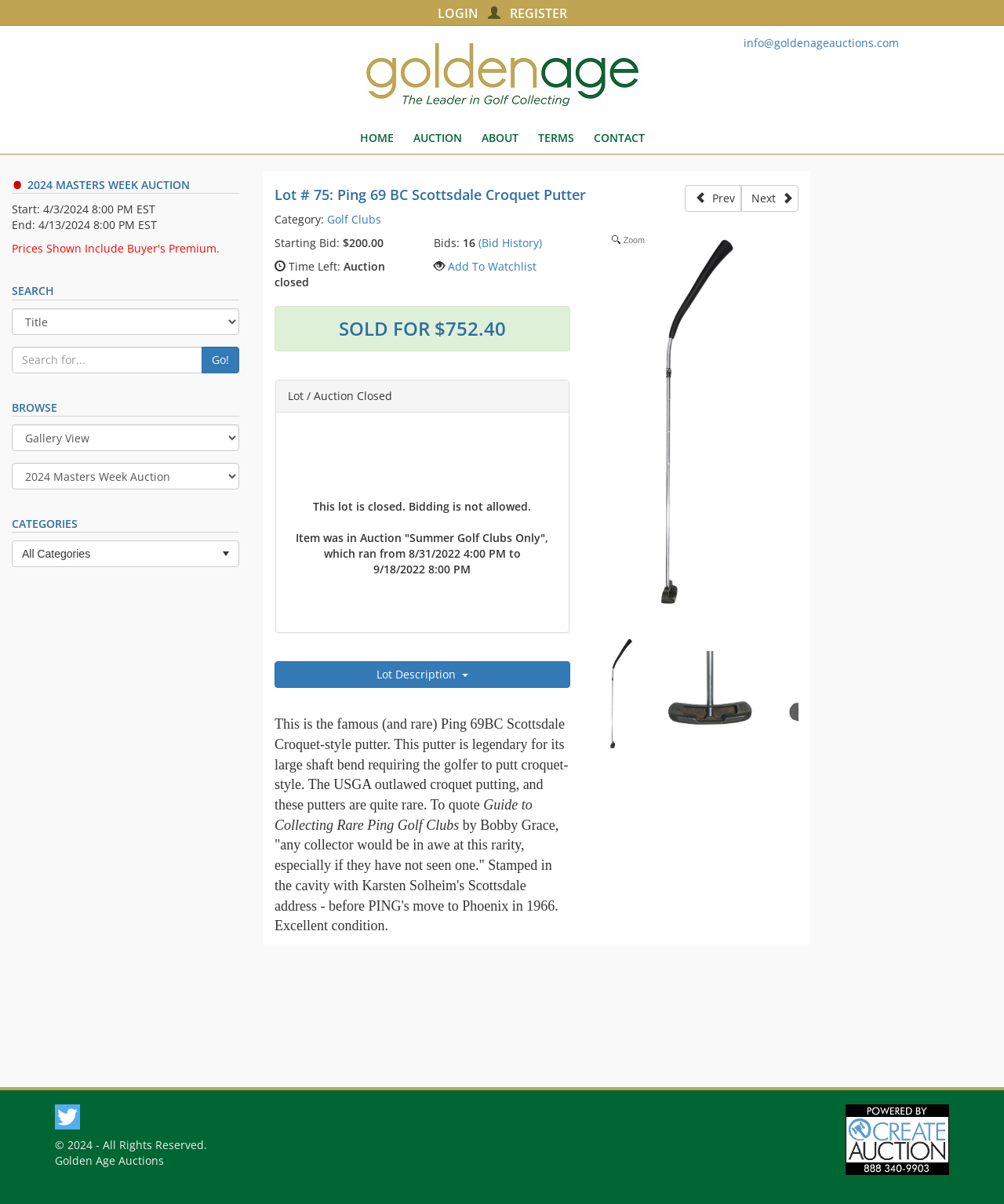Please find the bounding box coordinates of the section that needs to be clicked to achieve this instruction: "go to the next lot".

[0.739, 0.154, 0.795, 0.176]